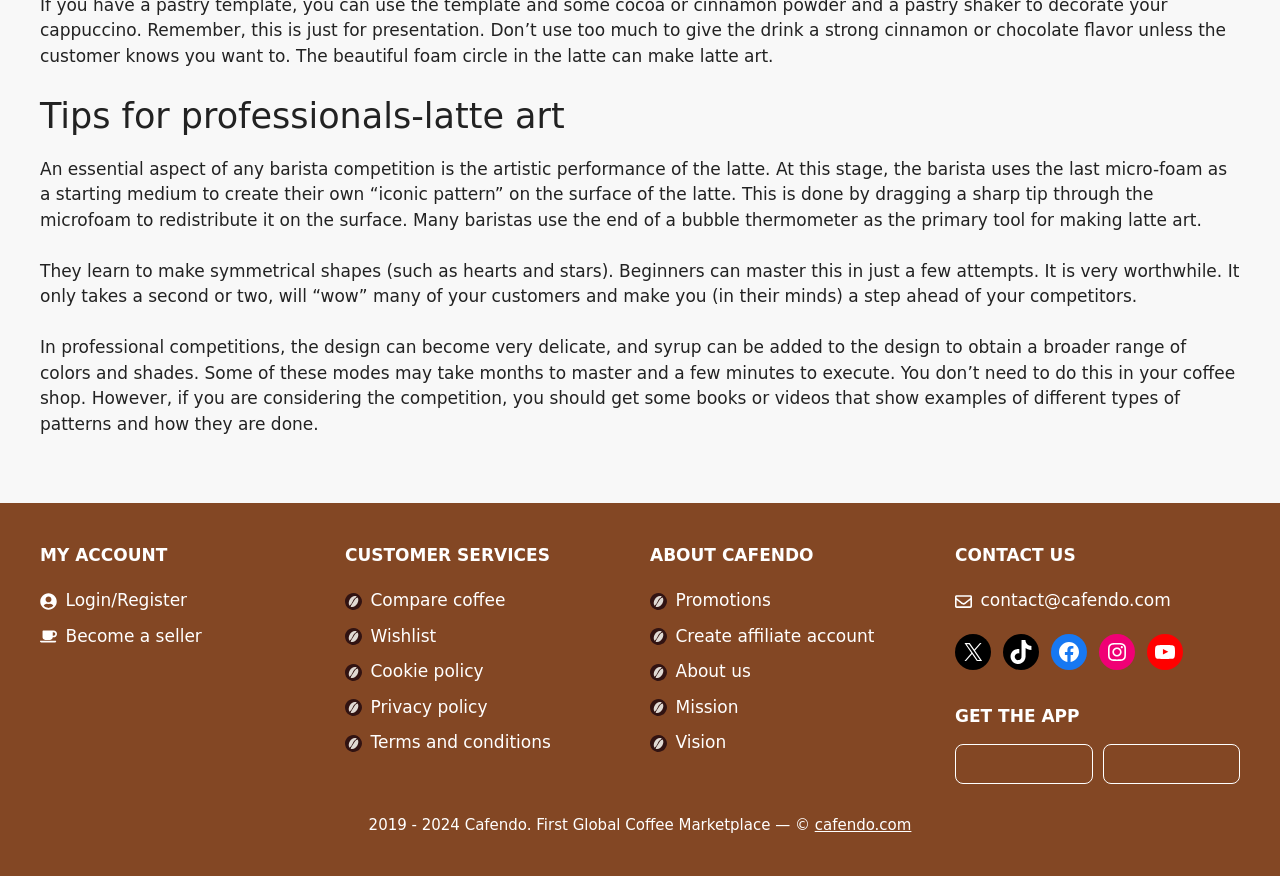Identify the bounding box coordinates of the region I need to click to complete this instruction: "Get the app".

[0.746, 0.806, 0.843, 0.829]